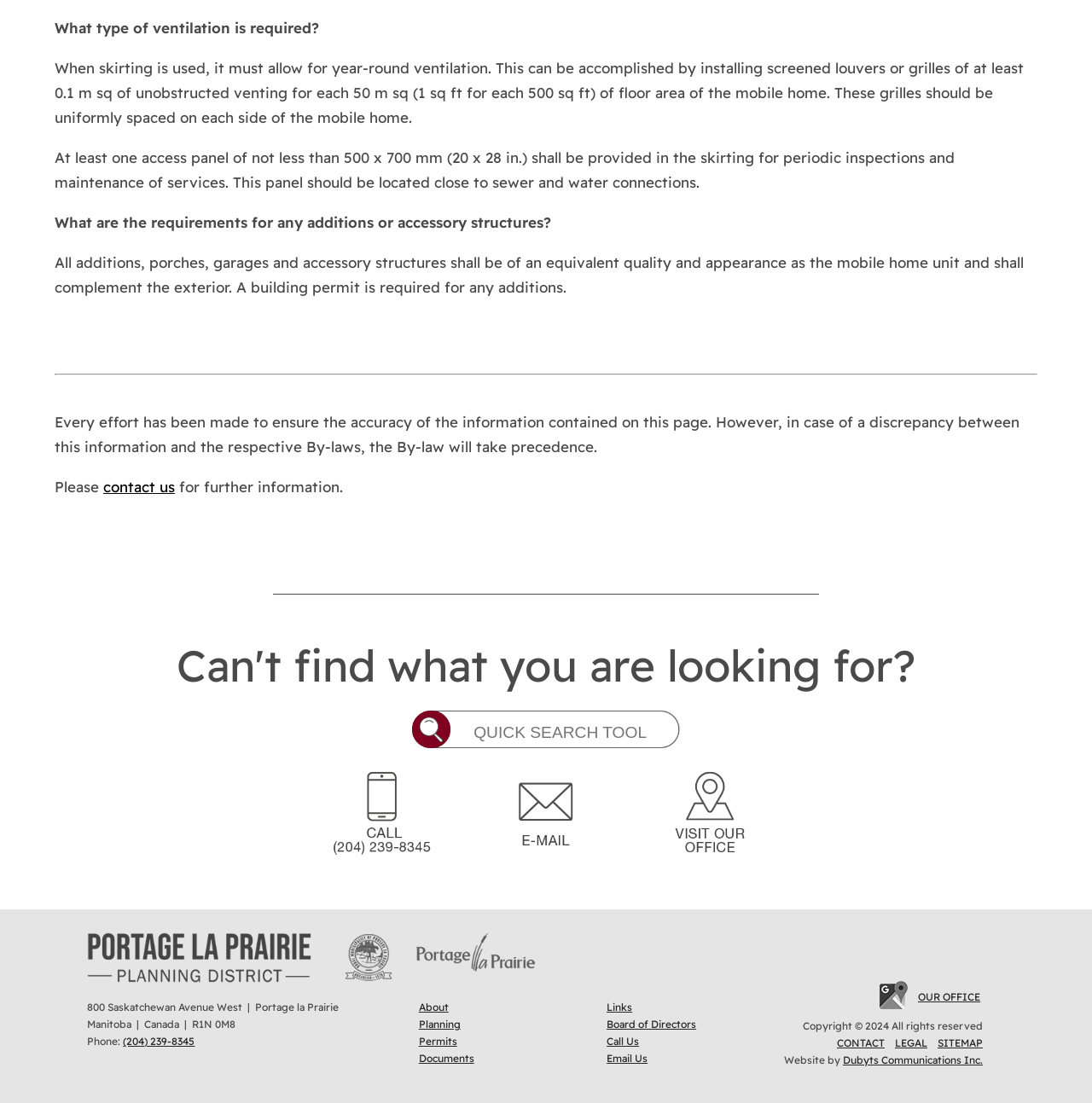Locate the bounding box coordinates of the element that should be clicked to fulfill the instruction: "visit the Portage la Prairie Planning District website".

[0.08, 0.892, 0.285, 0.904]